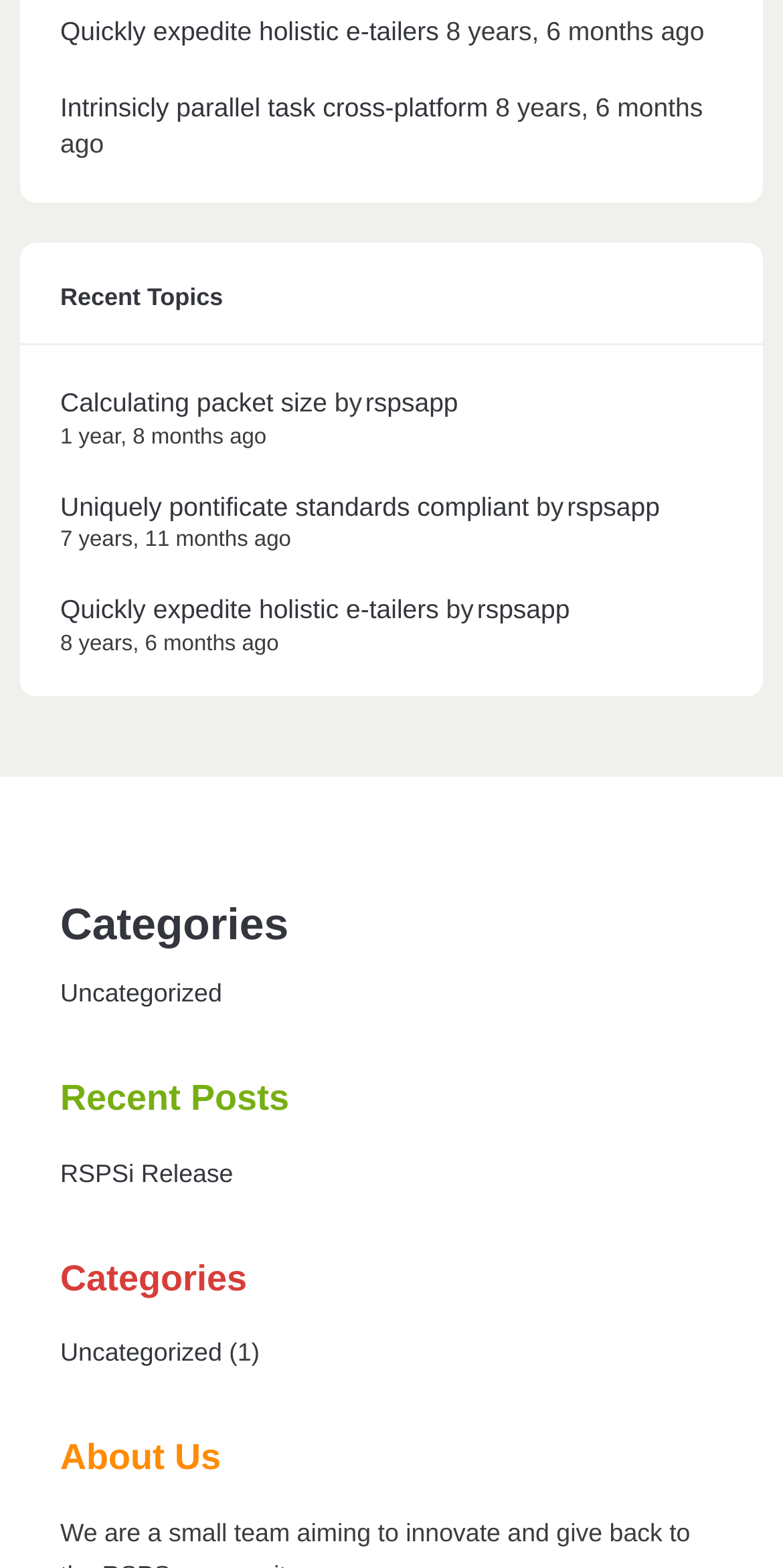Please identify the bounding box coordinates of the area that needs to be clicked to follow this instruction: "Share on Facebook".

None